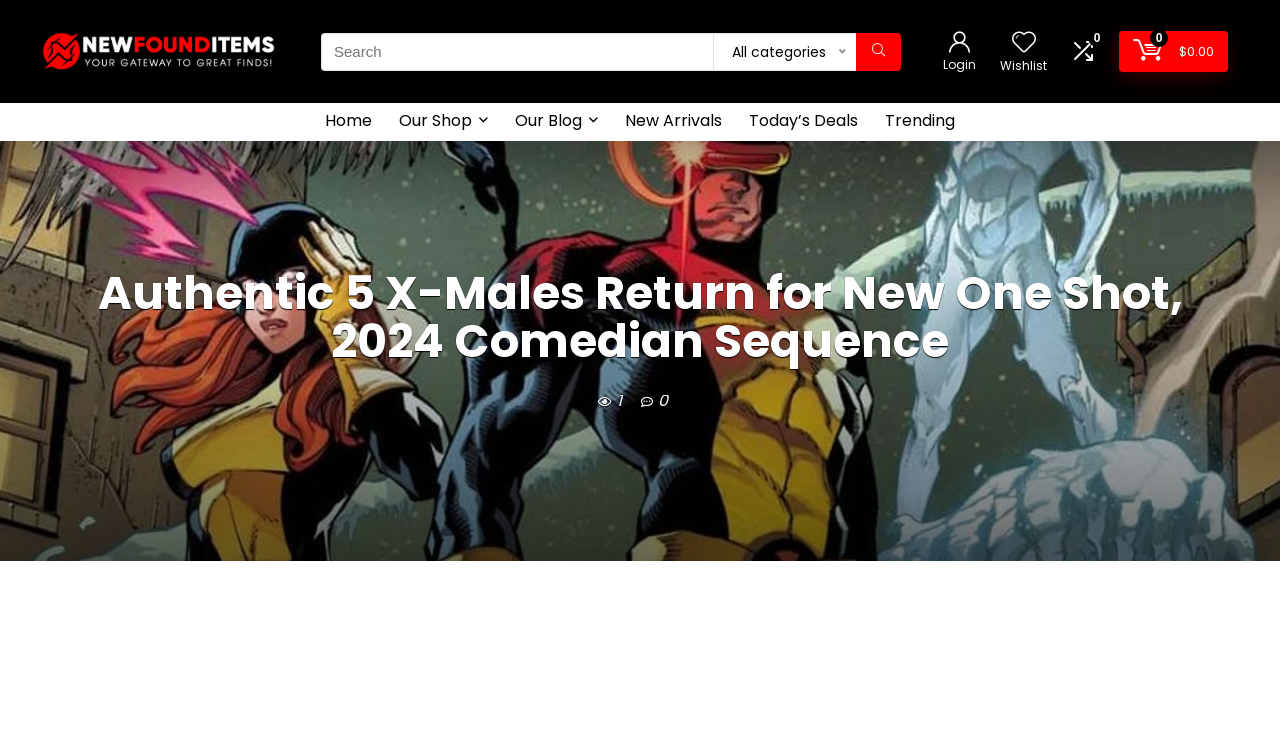Can you determine the main header of this webpage?

Authentic 5 X-Males Return for New One Shot, 2024 Comedian Sequence